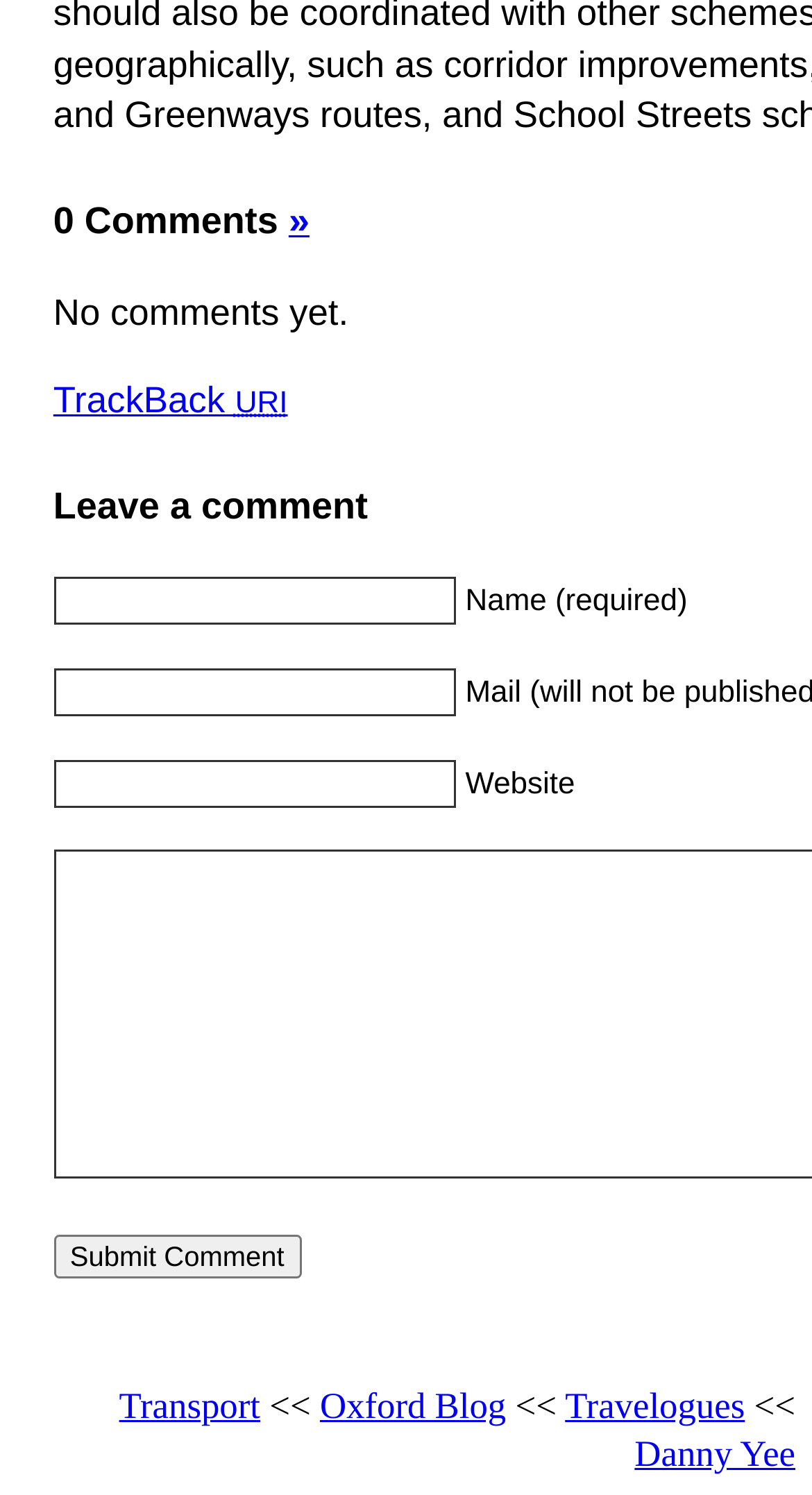Is the 'Submit Comment' button above or below the 'TrackBack URI' link?
Kindly give a detailed and elaborate answer to the question.

I compared the y1 and y2 coordinates of the 'Submit Comment' button and the 'TrackBack URI' link. The y1 coordinate of the button is 0.826, which is greater than the y1 coordinate of the link, which is 0.254. Therefore, the button is below the link.